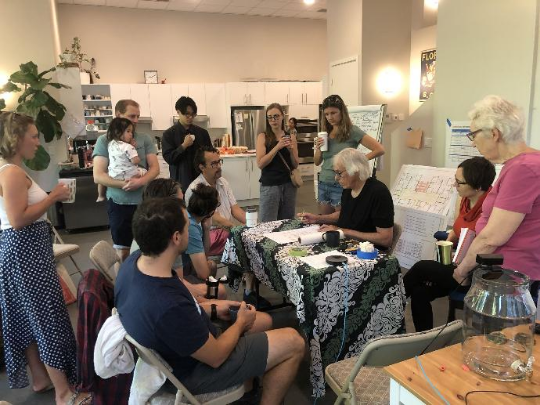What is the demographic of the group?
Relying on the image, give a concise answer in one word or a brief phrase.

Diverse mix of individuals